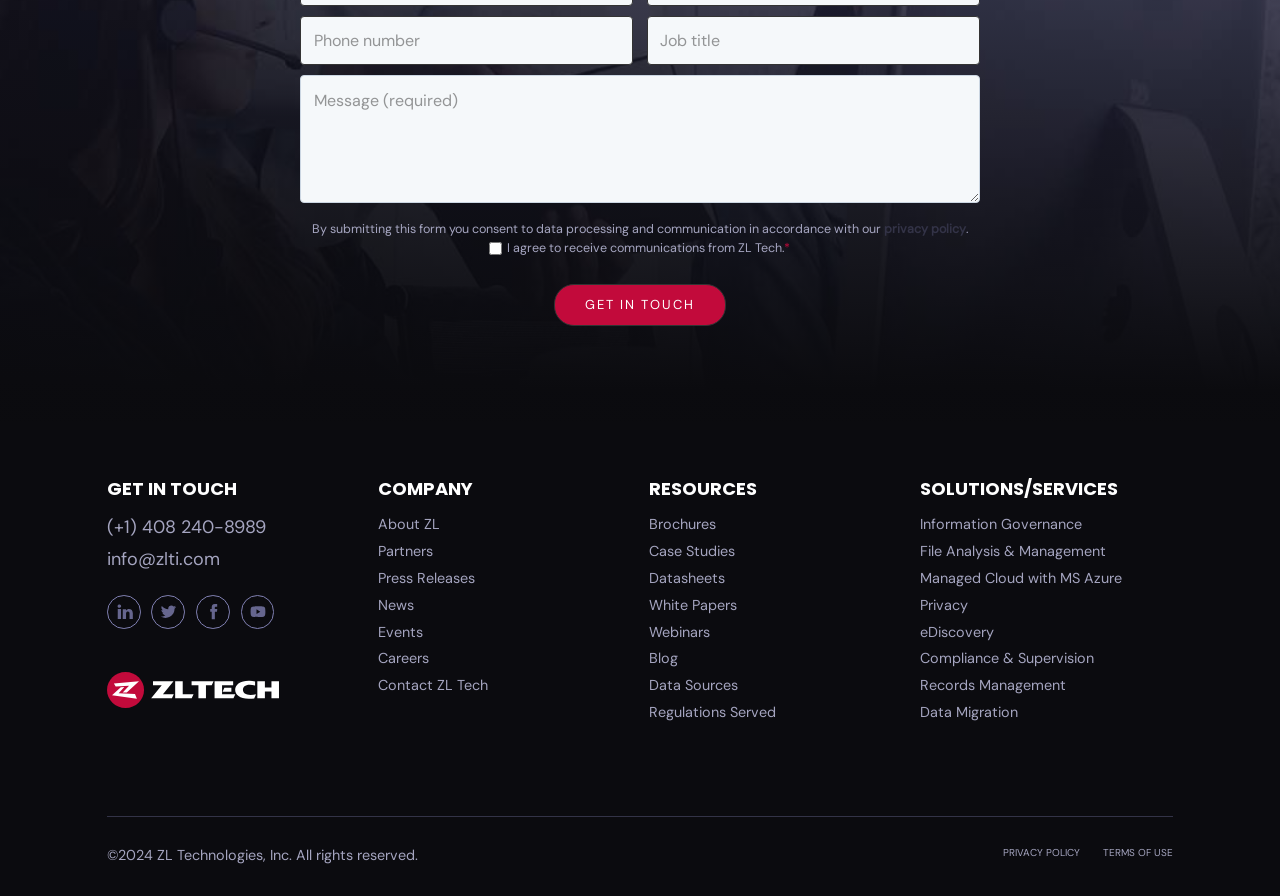Please identify the bounding box coordinates of the clickable area that will fulfill the following instruction: "Contact ZL Tech". The coordinates should be in the format of four float numbers between 0 and 1, i.e., [left, top, right, bottom].

[0.295, 0.755, 0.381, 0.775]